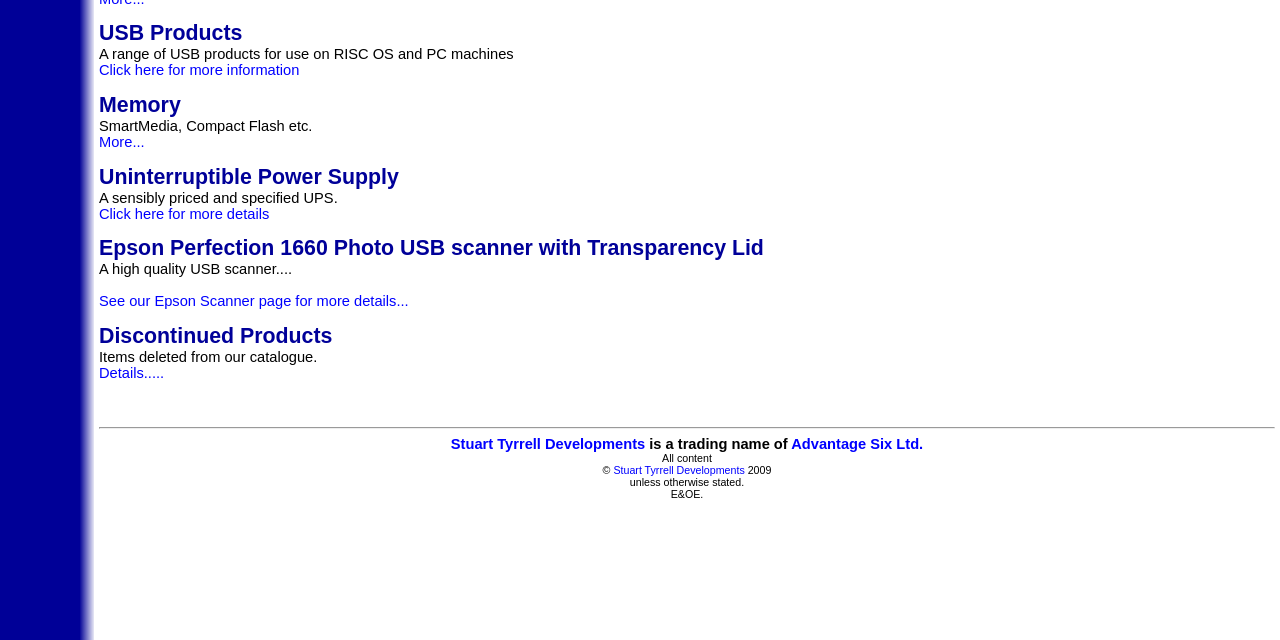Refer to the element description Click here for more information and identify the corresponding bounding box in the screenshot. Format the coordinates as (top-left x, top-left y, bottom-right x, bottom-right y) with values in the range of 0 to 1.

[0.077, 0.097, 0.234, 0.122]